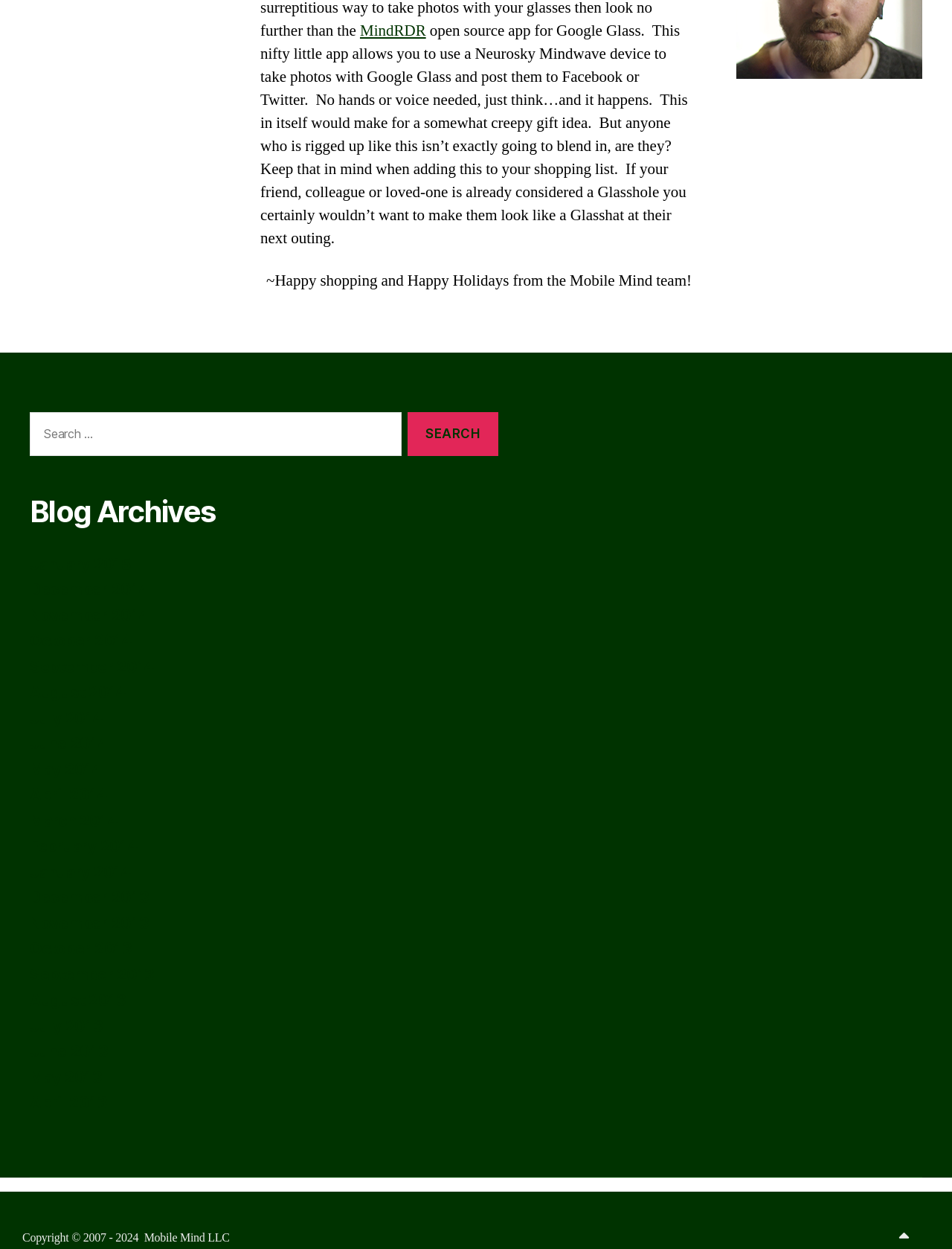What is the copyright information mentioned on this webpage?
Please use the image to provide an in-depth answer to the question.

The StaticText element with ID 364 mentions the copyright information, which states that the content is copyrighted by Mobile Mind LLC from 2007 to 2024.